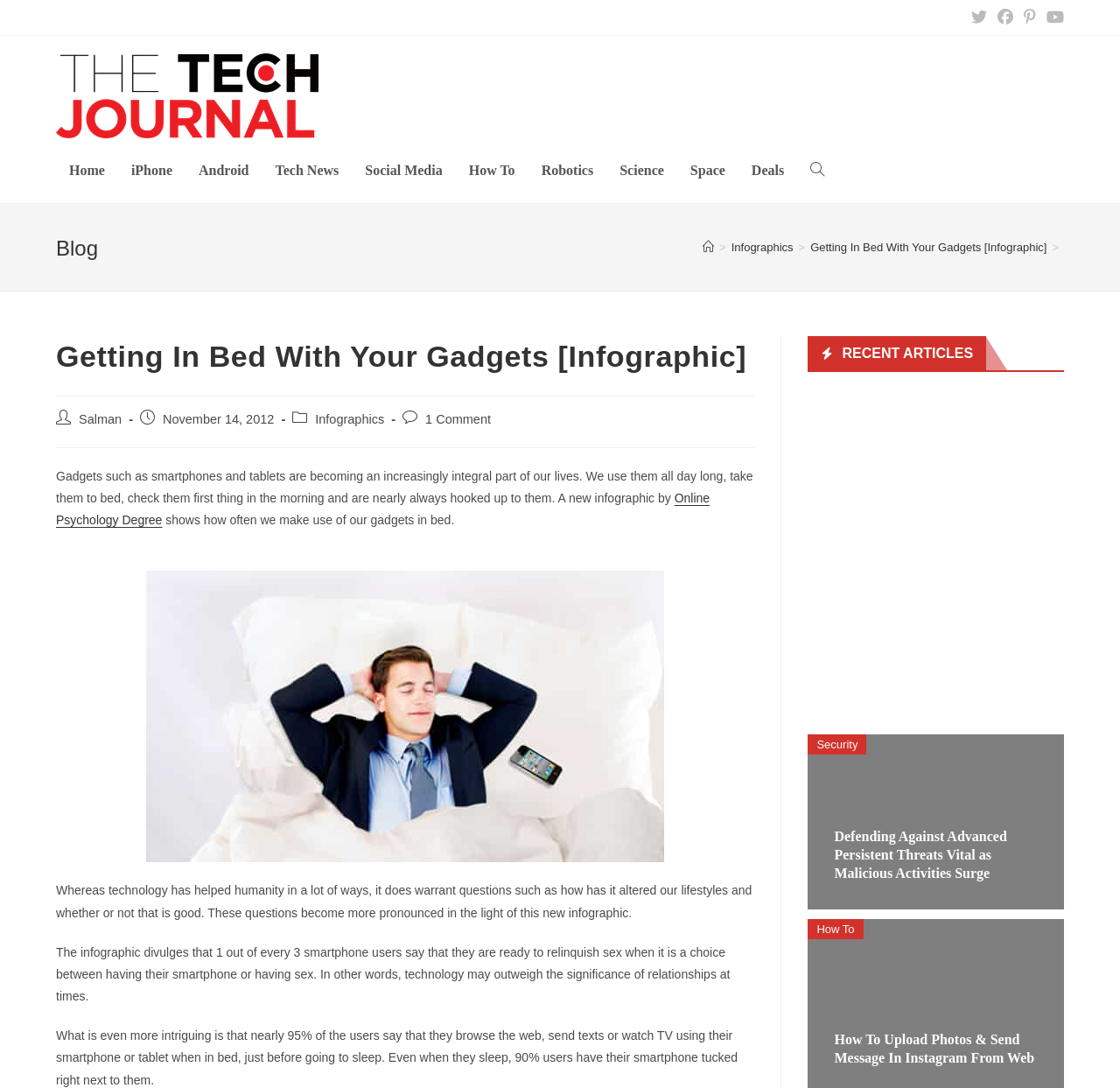Identify and provide the bounding box for the element described by: "Tech News".

[0.234, 0.127, 0.314, 0.186]